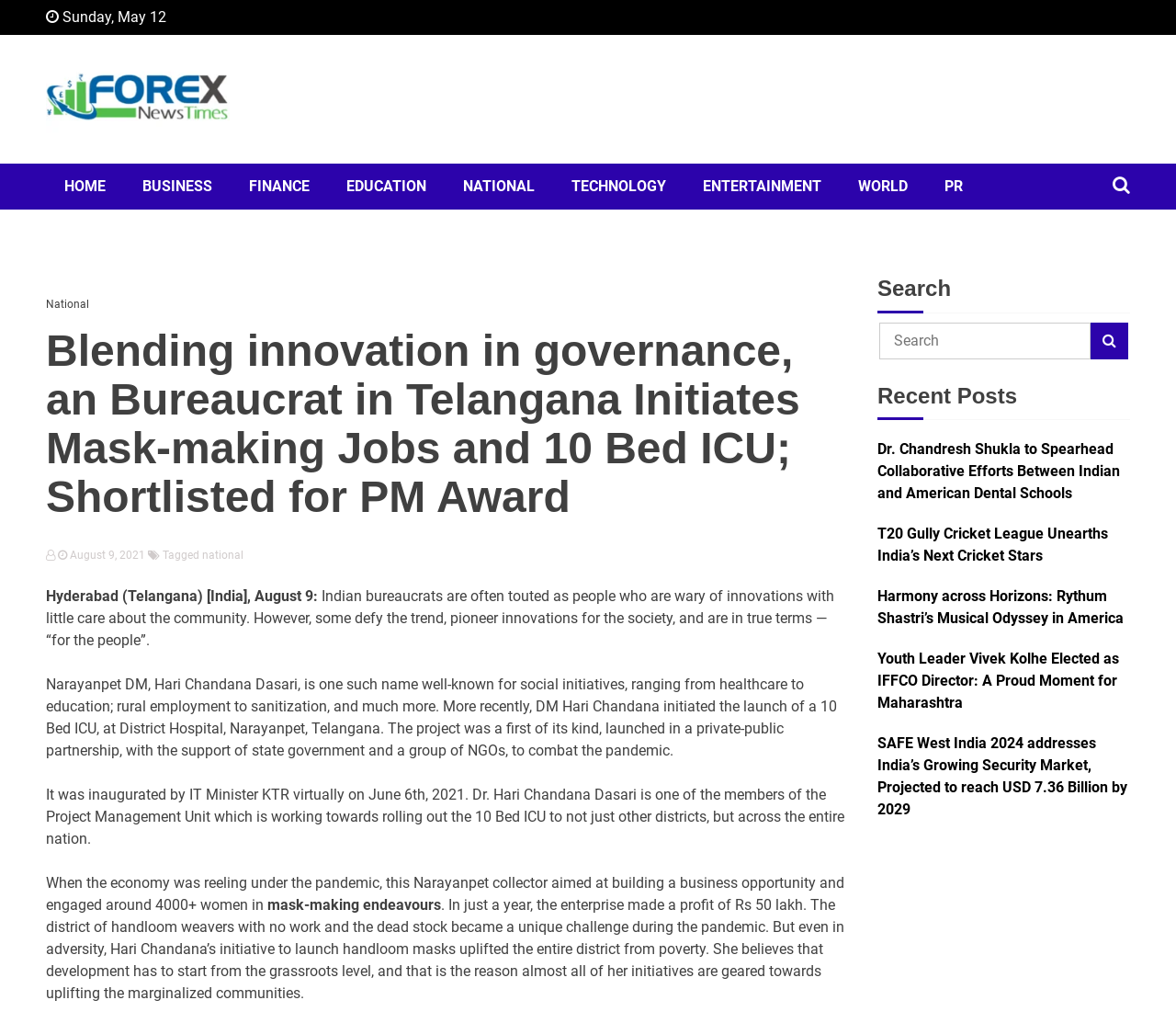What is the purpose of the 10 Bed ICU project?
Use the information from the image to give a detailed answer to the question.

The purpose of the 10 Bed ICU project is to combat the pandemic, which is mentioned in the paragraph that starts with 'More recently, DM Hari Chandana initiated the launch of a 10 Bed ICU, at District Hospital, Narayanpet, Telangana.'.